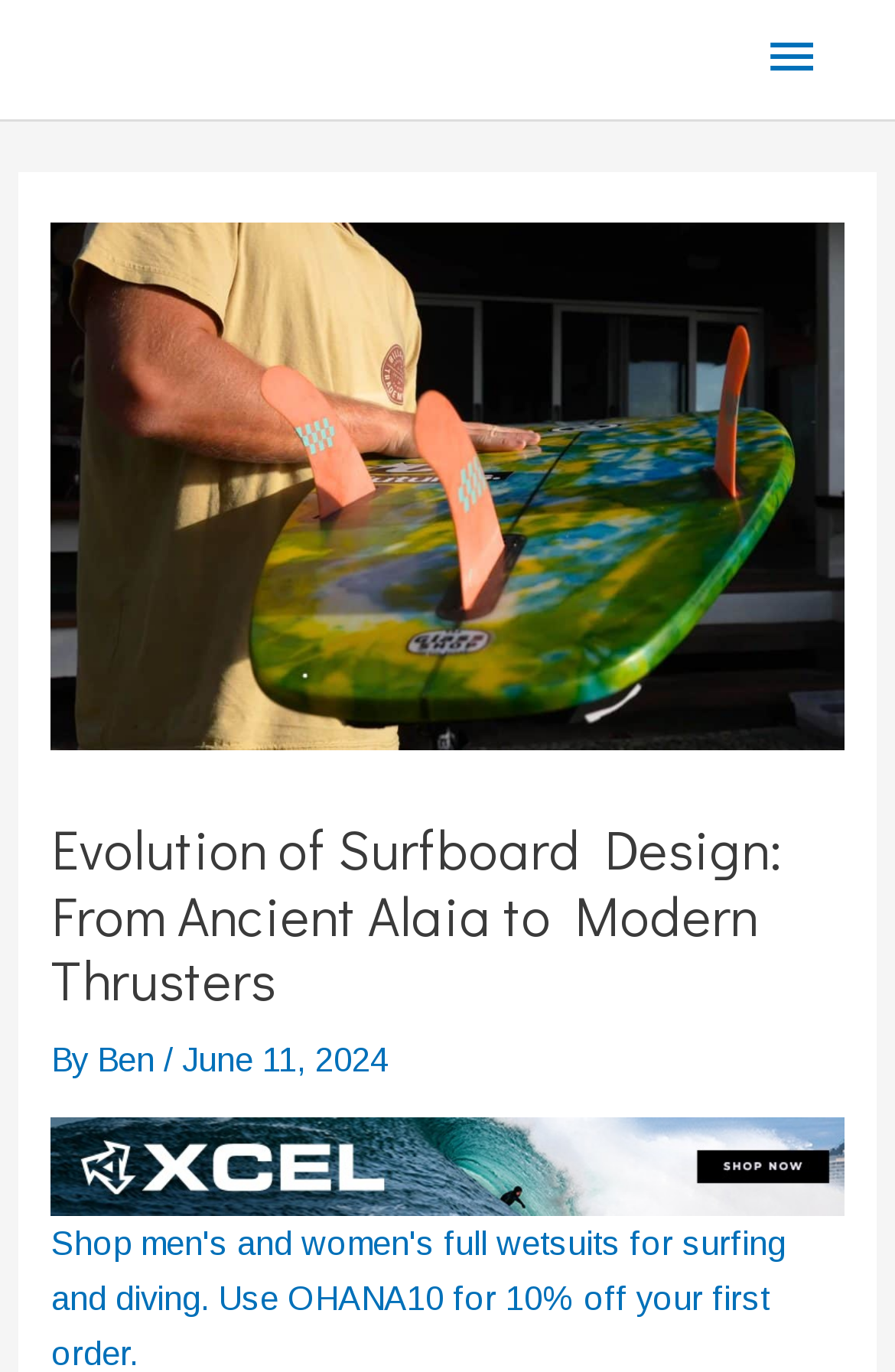What is the purpose of the button at the top right corner?
Using the information from the image, provide a comprehensive answer to the question.

The answer can be found by looking at the button's description, which says 'Main Menu'.